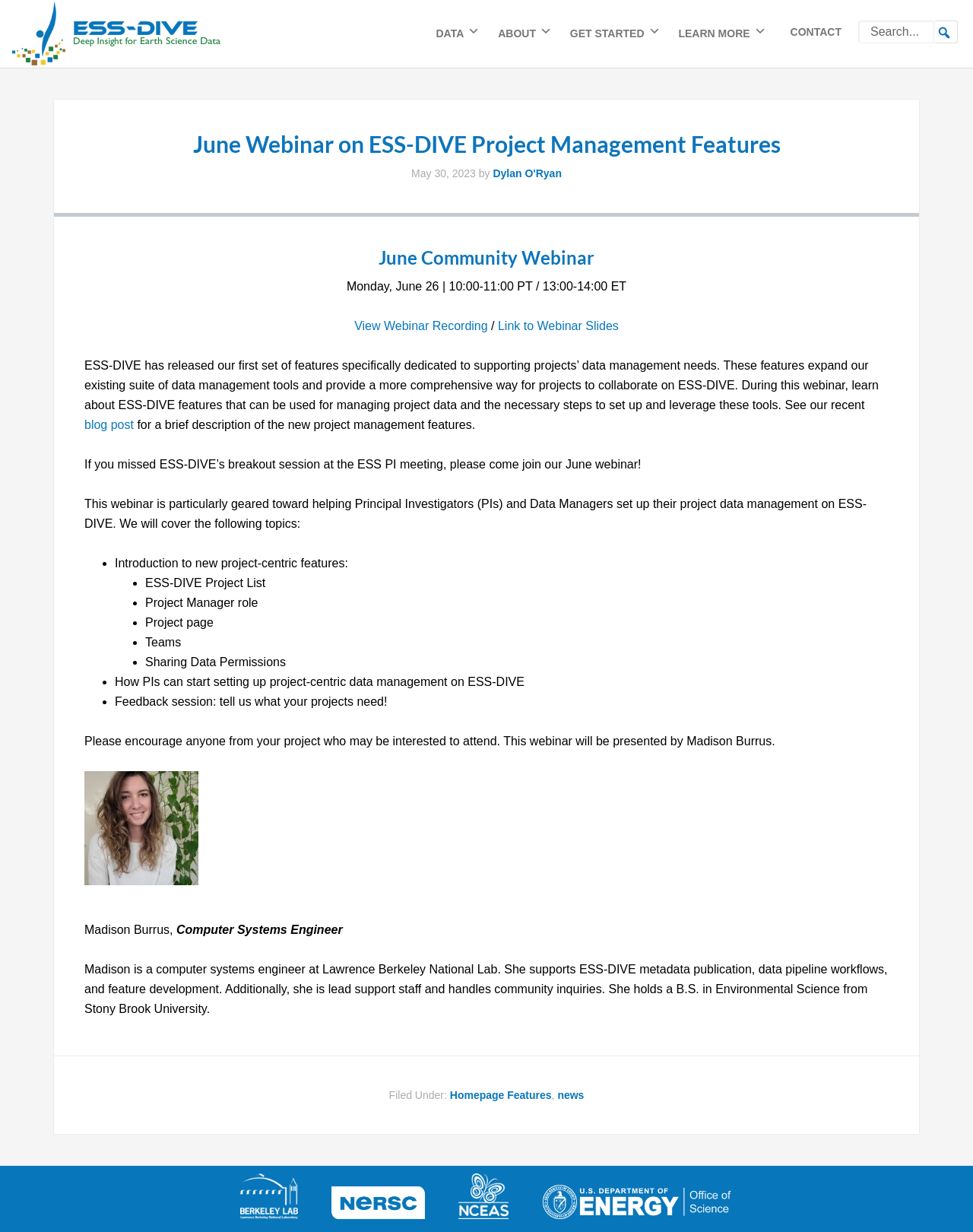Highlight the bounding box coordinates of the region I should click on to meet the following instruction: "Learn more about ESS-DIVE project management features".

[0.689, 0.0, 0.795, 0.054]